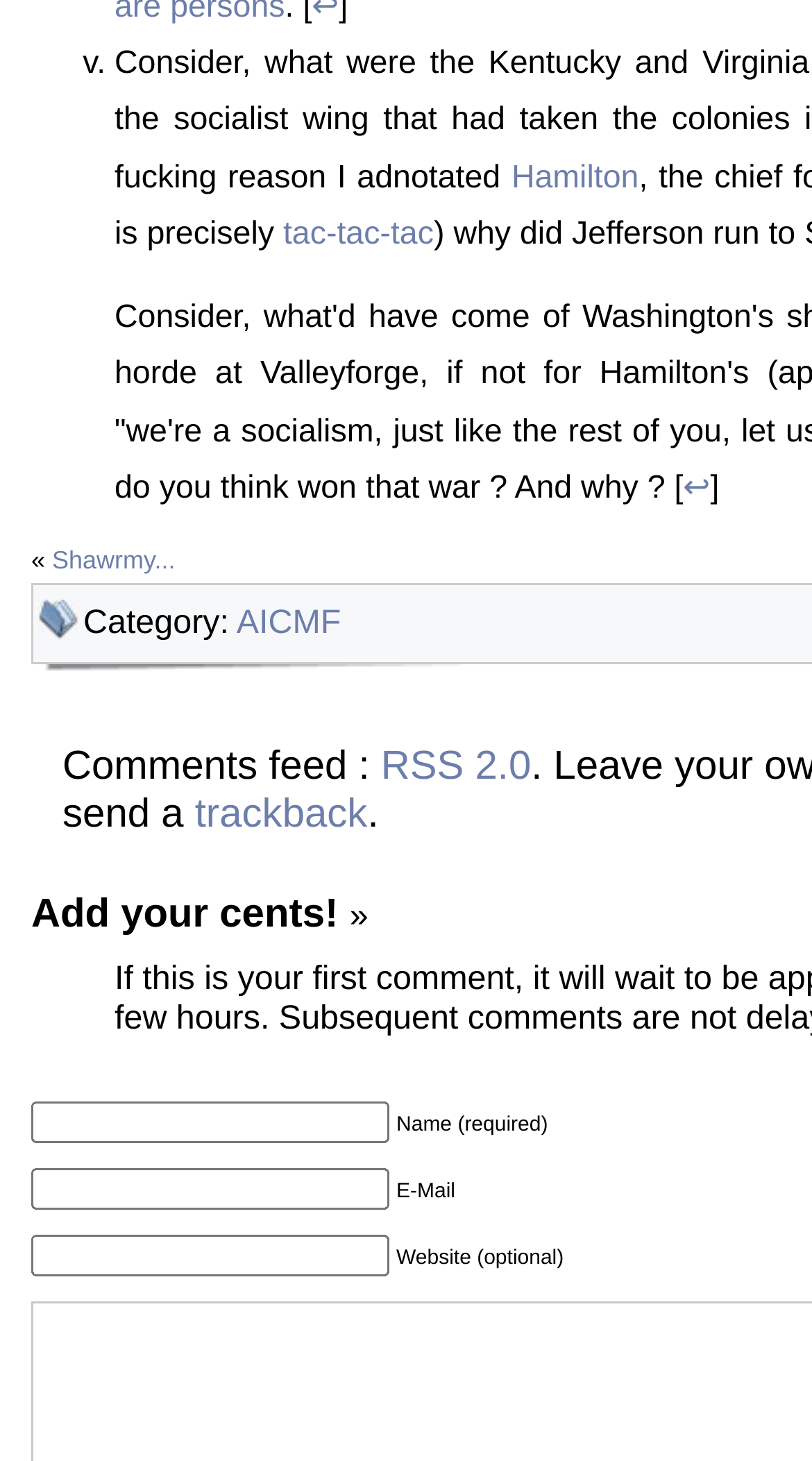Please pinpoint the bounding box coordinates for the region I should click to adhere to this instruction: "Click on the link to Shawrmy".

[0.064, 0.374, 0.216, 0.394]